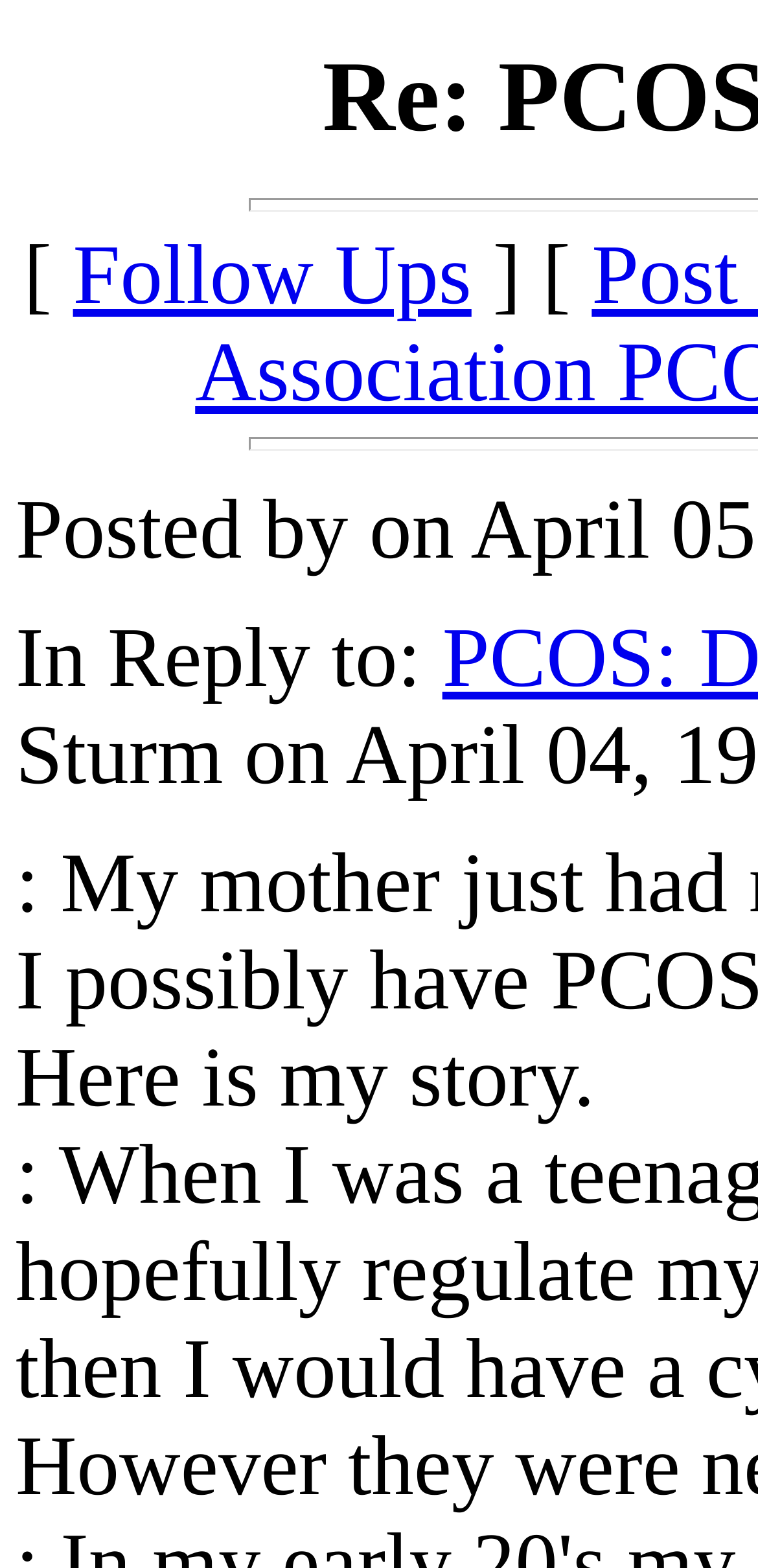Please specify the bounding box coordinates in the format (top-left x, top-left y, bottom-right x, bottom-right y), with values ranging from 0 to 1. Identify the bounding box for the UI component described as follows: Follow Ups

[0.096, 0.146, 0.622, 0.206]